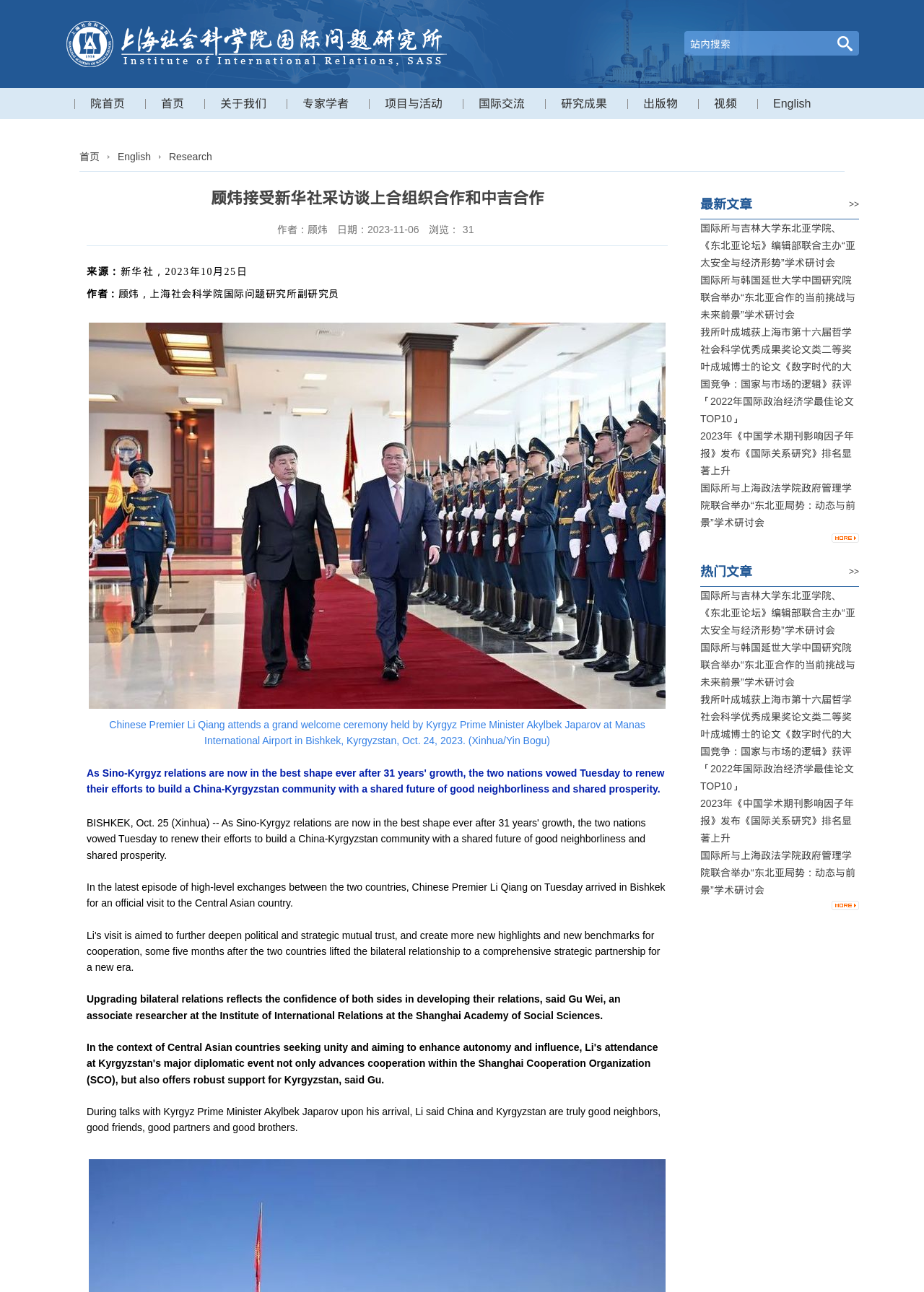What is the author of the article?
Using the image provided, answer with just one word or phrase.

顾炜